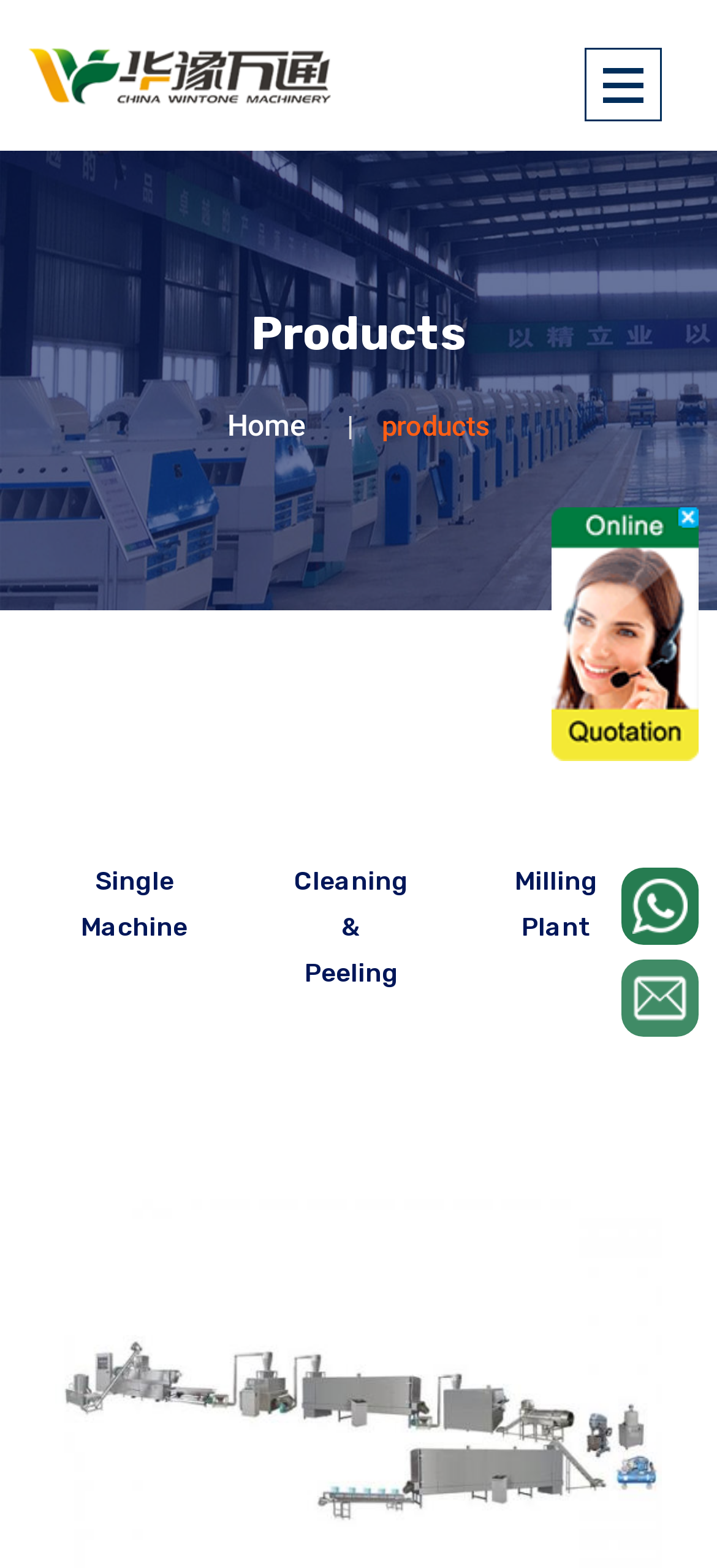Find the UI element described as: "Single Machine" and predict its bounding box coordinates. Ensure the coordinates are four float numbers between 0 and 1, [left, top, right, bottom].

[0.049, 0.53, 0.326, 0.624]